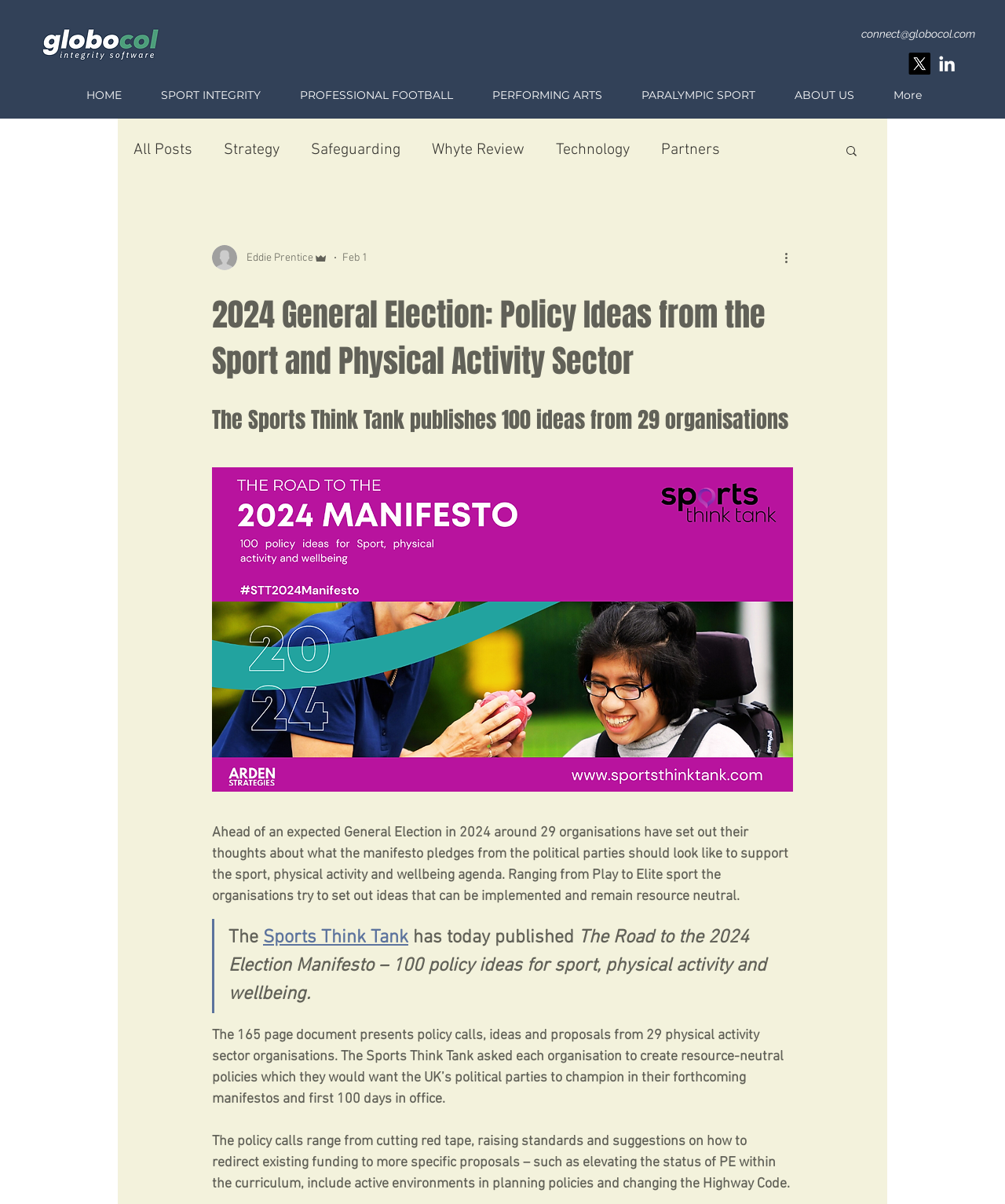Provide the bounding box coordinates of the area you need to click to execute the following instruction: "Search for something".

[0.84, 0.119, 0.855, 0.133]